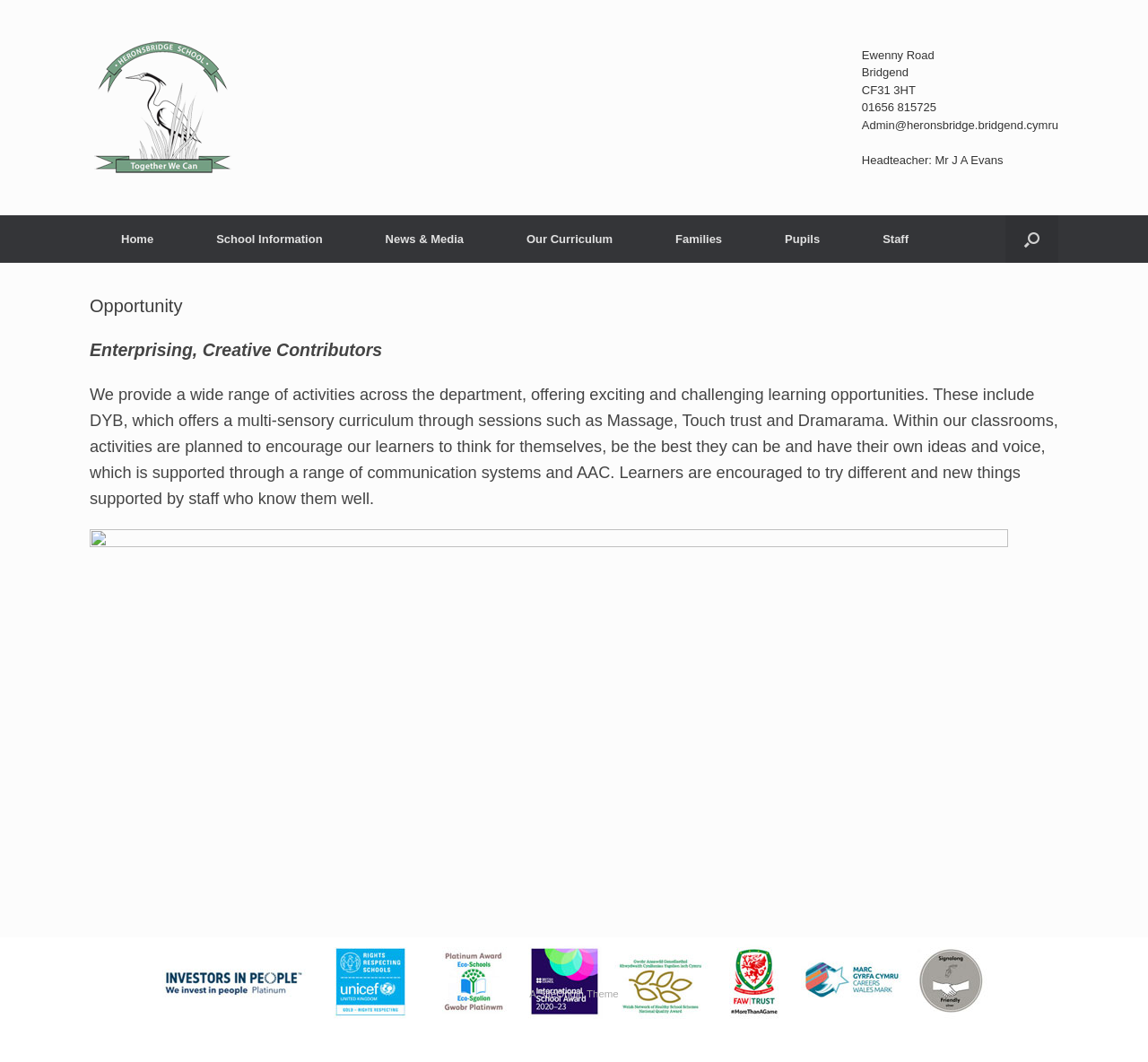Identify the bounding box coordinates for the element you need to click to achieve the following task: "Click the Home link". The coordinates must be four float values ranging from 0 to 1, formatted as [left, top, right, bottom].

None